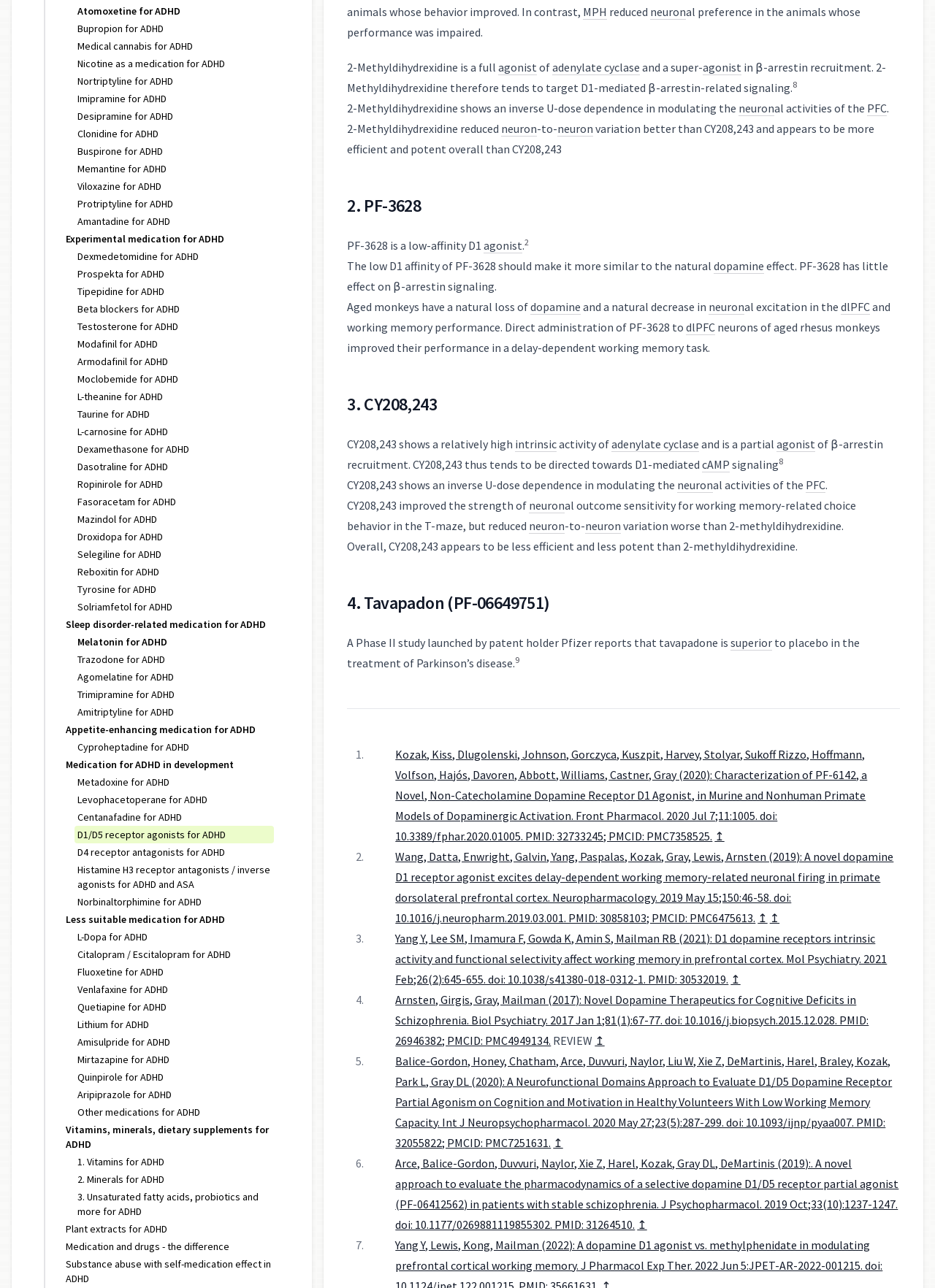Show the bounding box coordinates for the HTML element as described: "Appetite-enhancing medication for ADHD".

[0.07, 0.561, 0.273, 0.572]